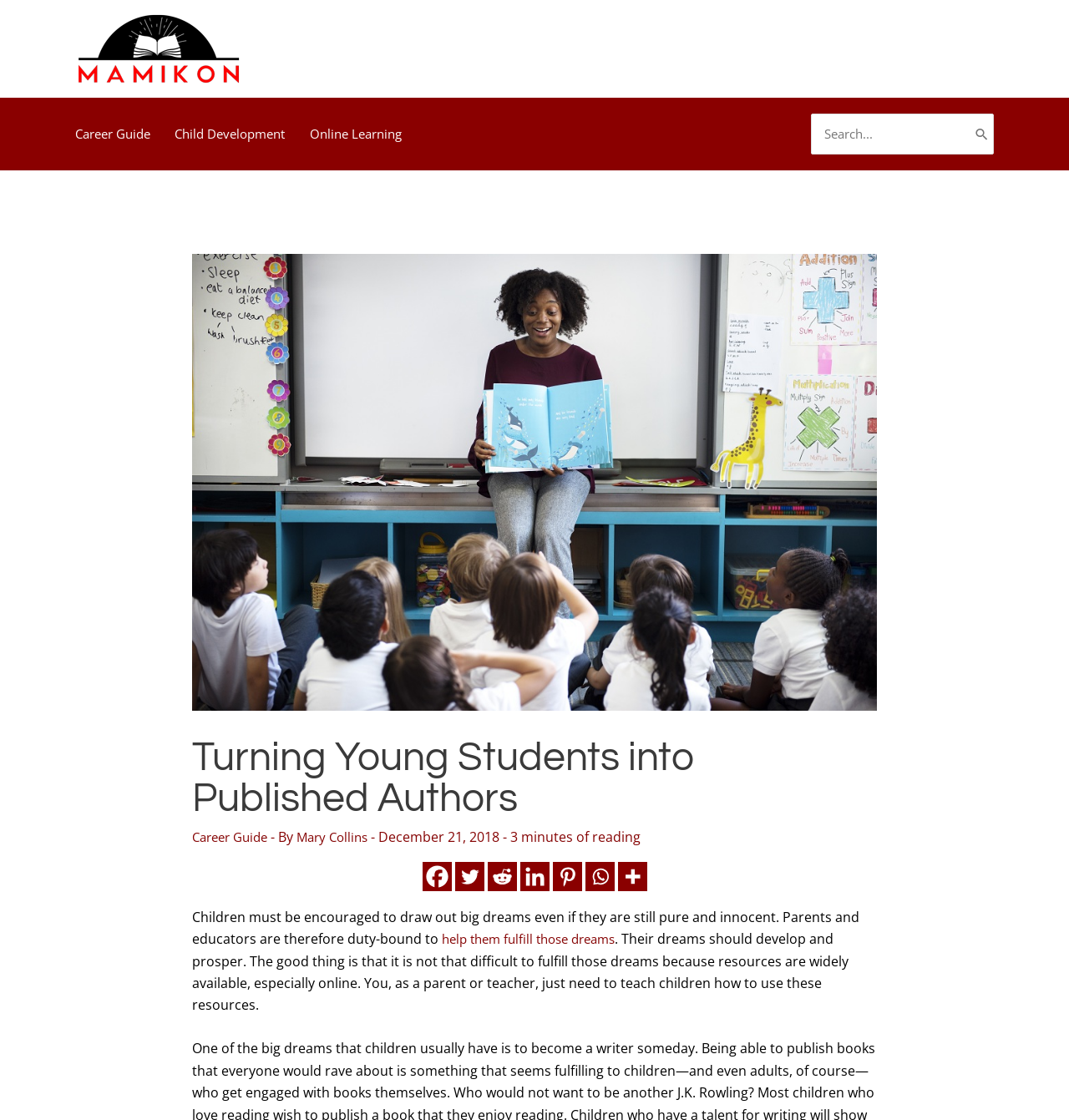Create a detailed narrative of the webpage’s visual and textual elements.

The webpage is about inspiring students to become writers, with a focus on helping children develop their dreams. At the top left corner, there is a logo and a navigation menu with links to "Career Guide", "Child Development", and "Online Learning". On the right side of the navigation menu, there is a search bar with a search button.

Below the navigation menu, there is a header section with a heading that reads "Turning Young Students into Published Authors". This section also contains a link to "Career Guide" and information about the author, Mary Collins, including the date of publication, December 21, 2018.

The main content of the webpage is a passage of text that encourages parents and educators to help children develop their dreams. The text is divided into three paragraphs, with a link to "help them fulfill those dreams" in the second paragraph. The text discusses the importance of encouraging children to pursue their dreams and how resources are available online to help them achieve their goals.

At the bottom of the webpage, there are social media links to Facebook, Twitter, Reddit, Linkedin, Pinterest, and Whatsapp, as well as a "More" link with an accompanying image.